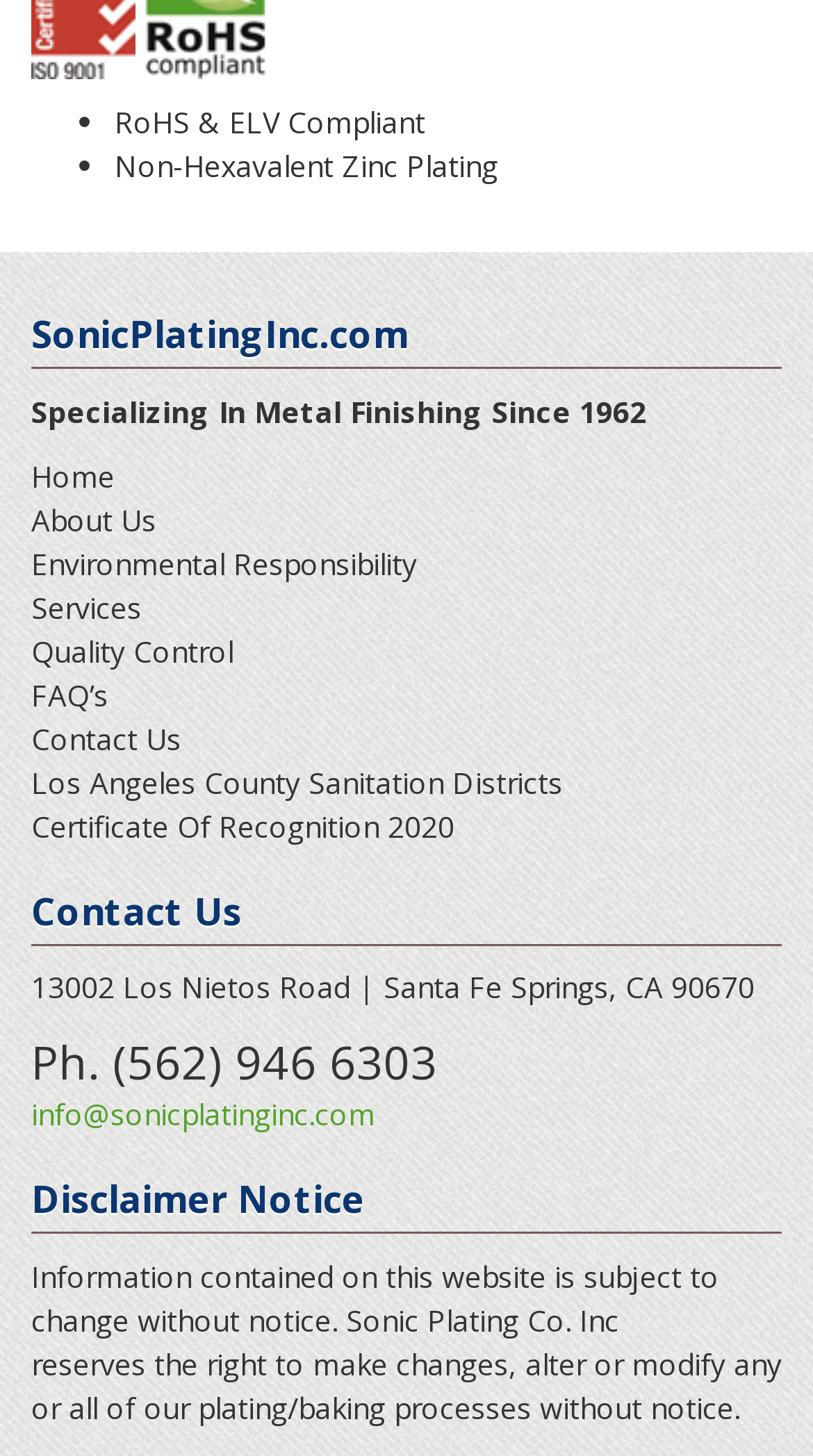Identify the bounding box coordinates for the UI element described as follows: "Wilber Force Trail". Ensure the coordinates are four float numbers between 0 and 1, formatted as [left, top, right, bottom].

None